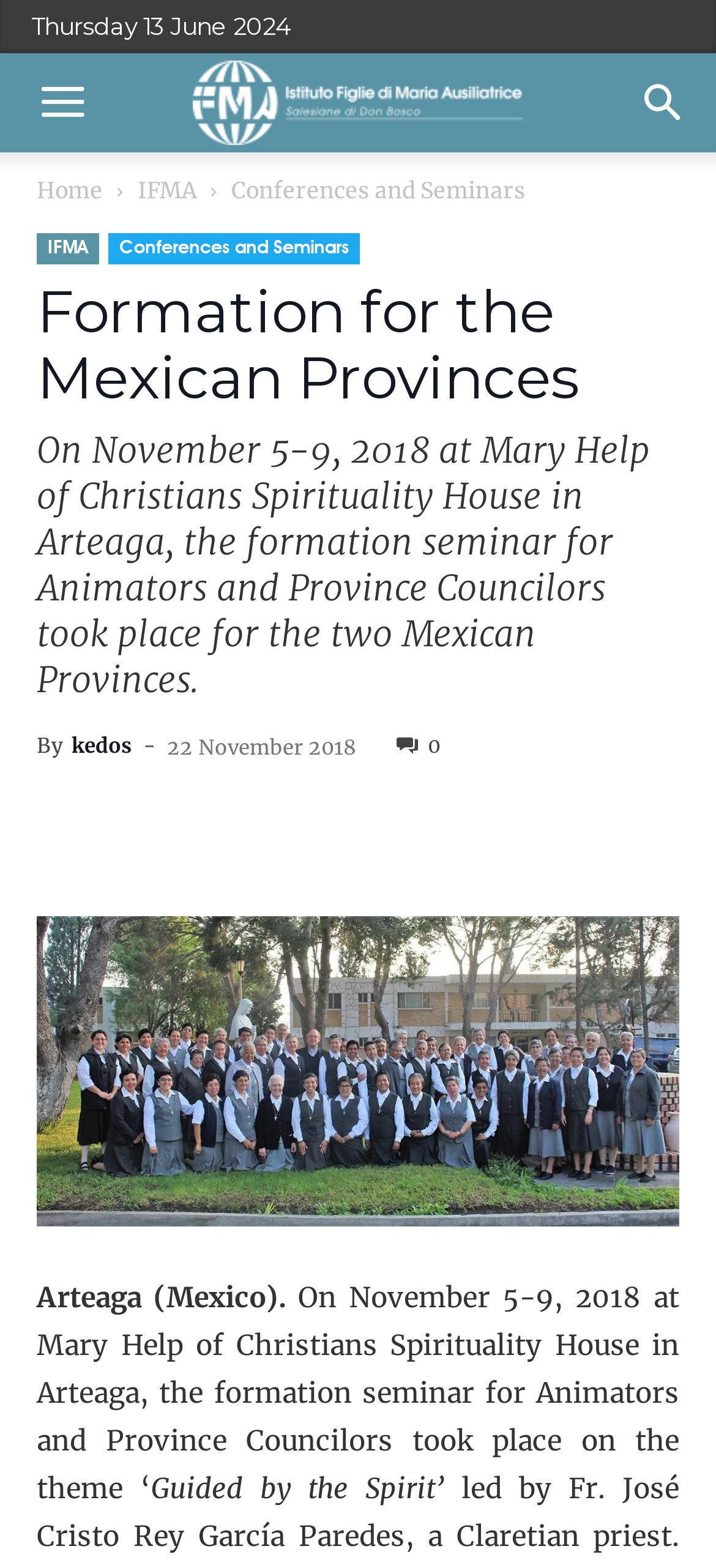Using the given description, provide the bounding box coordinates formatted as (top-left x, top-left y, bottom-right x, bottom-right y), with all values being floating point numbers between 0 and 1. Description: Conferences and Seminars

[0.151, 0.149, 0.503, 0.169]